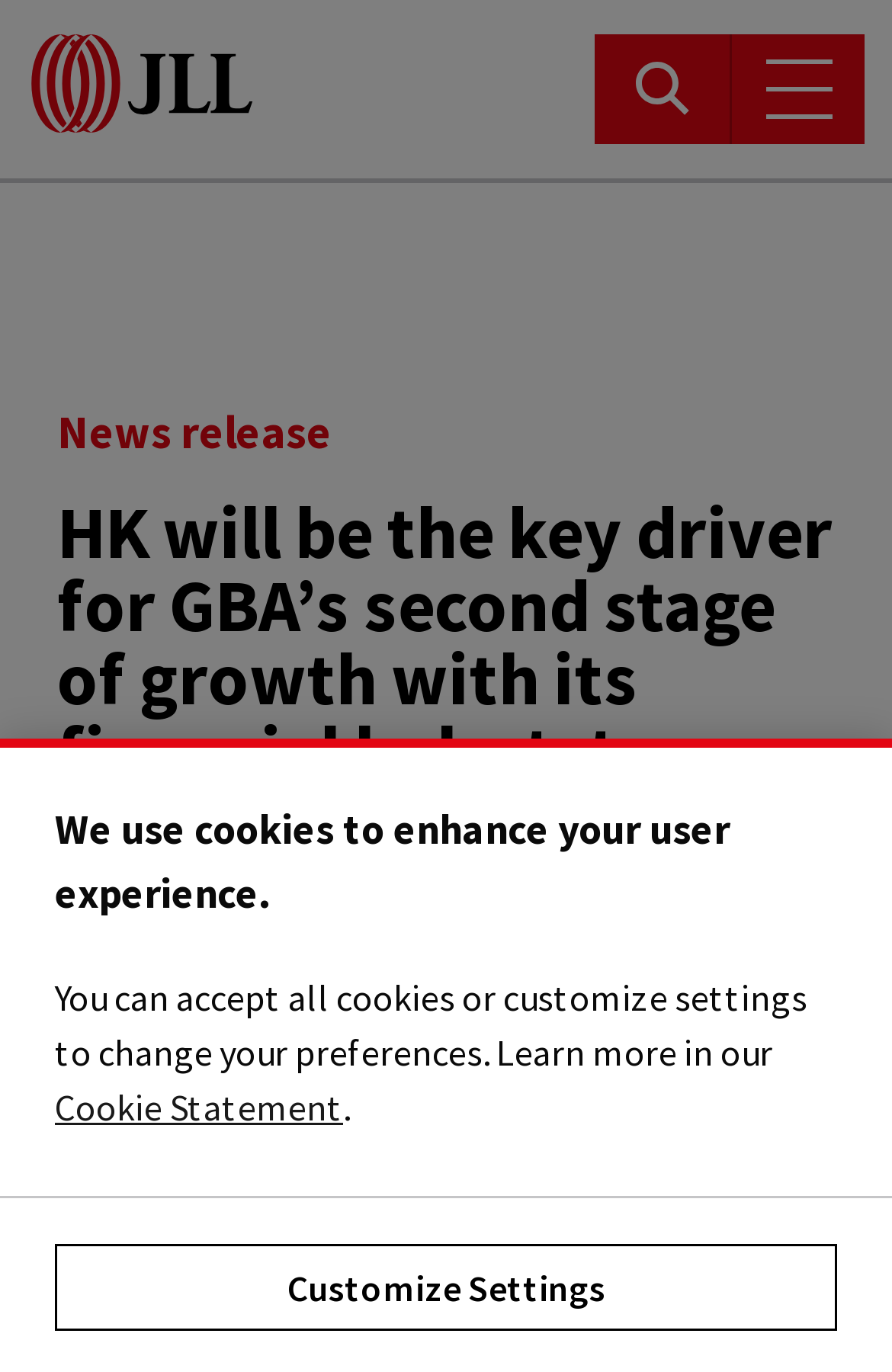What is the topic of the news release?
Identify the answer in the screenshot and reply with a single word or phrase.

GBA's growth and real estate investment